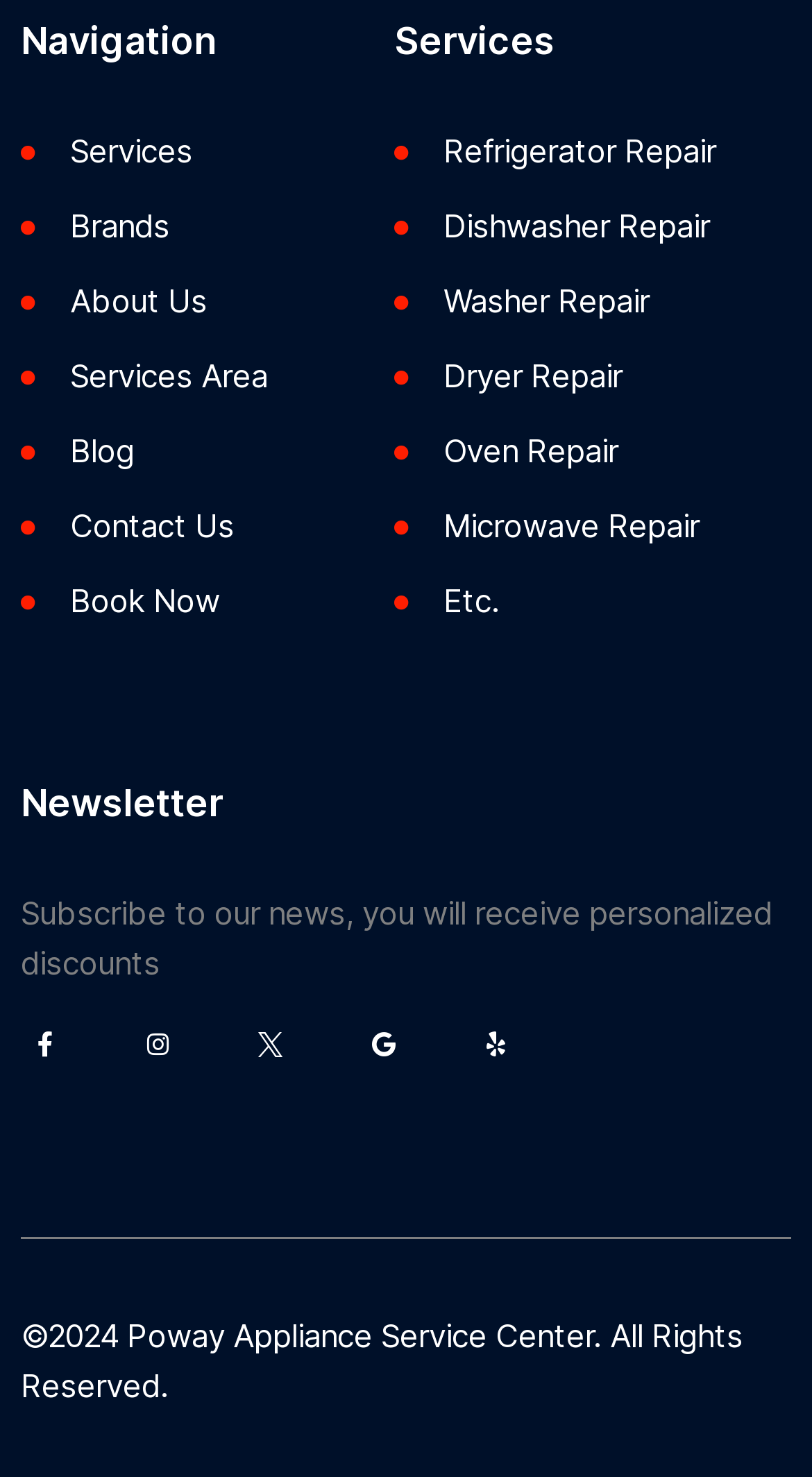Using the element description provided, determine the bounding box coordinates in the format (top-left x, top-left y, bottom-right x, bottom-right y). Ensure that all values are floating point numbers between 0 and 1. Element description: Dishwasher Repair

[0.486, 0.137, 0.974, 0.171]